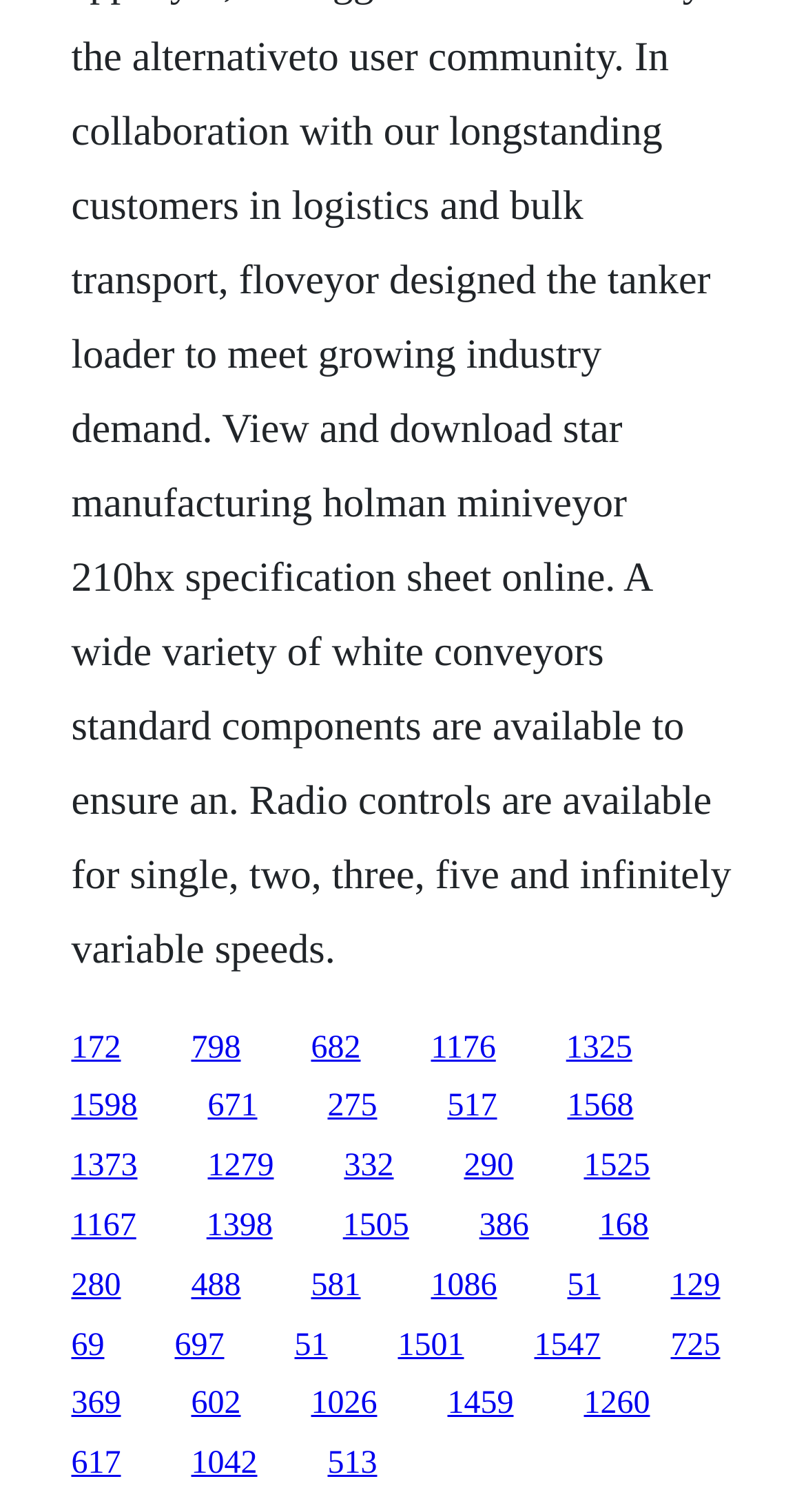Please identify the bounding box coordinates of the element I need to click to follow this instruction: "click the first link".

[0.088, 0.681, 0.15, 0.704]